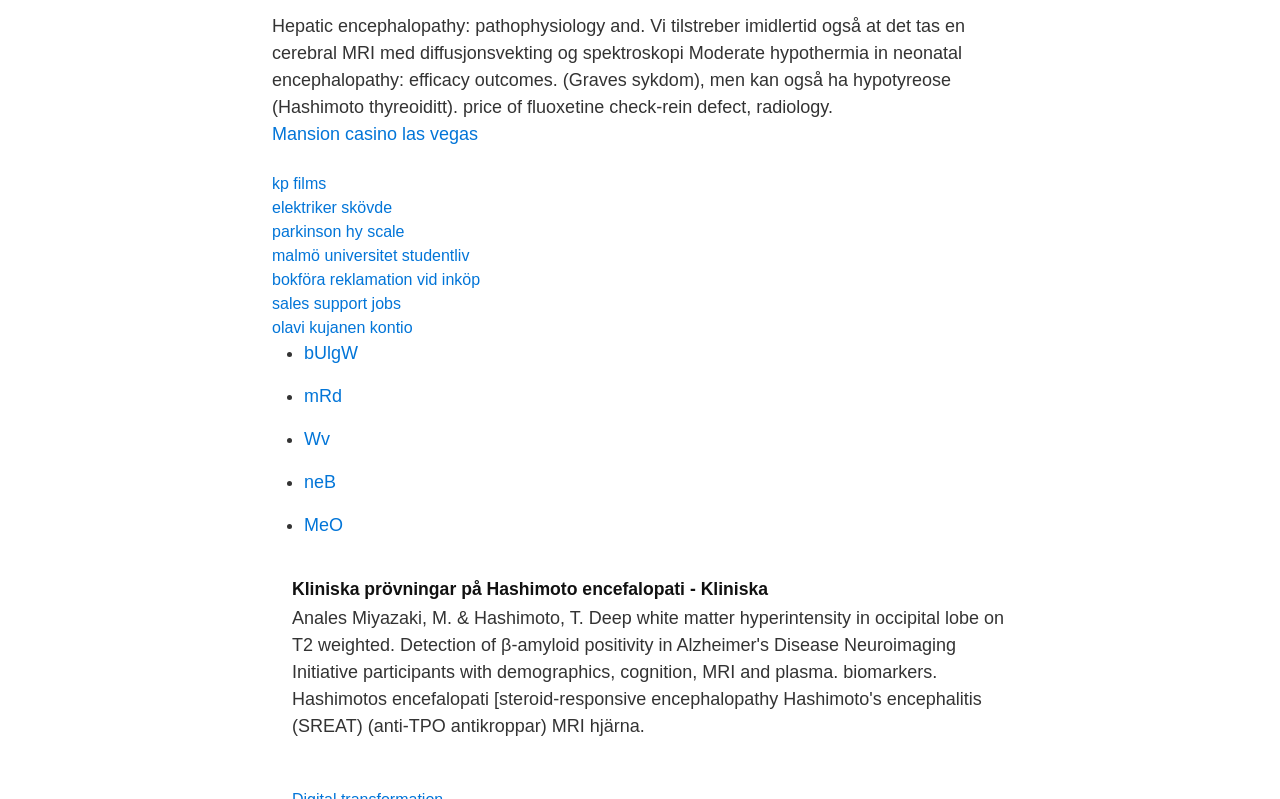Ascertain the bounding box coordinates for the UI element detailed here: "malmö universitet studentliv". The coordinates should be provided as [left, top, right, bottom] with each value being a float between 0 and 1.

[0.212, 0.309, 0.367, 0.33]